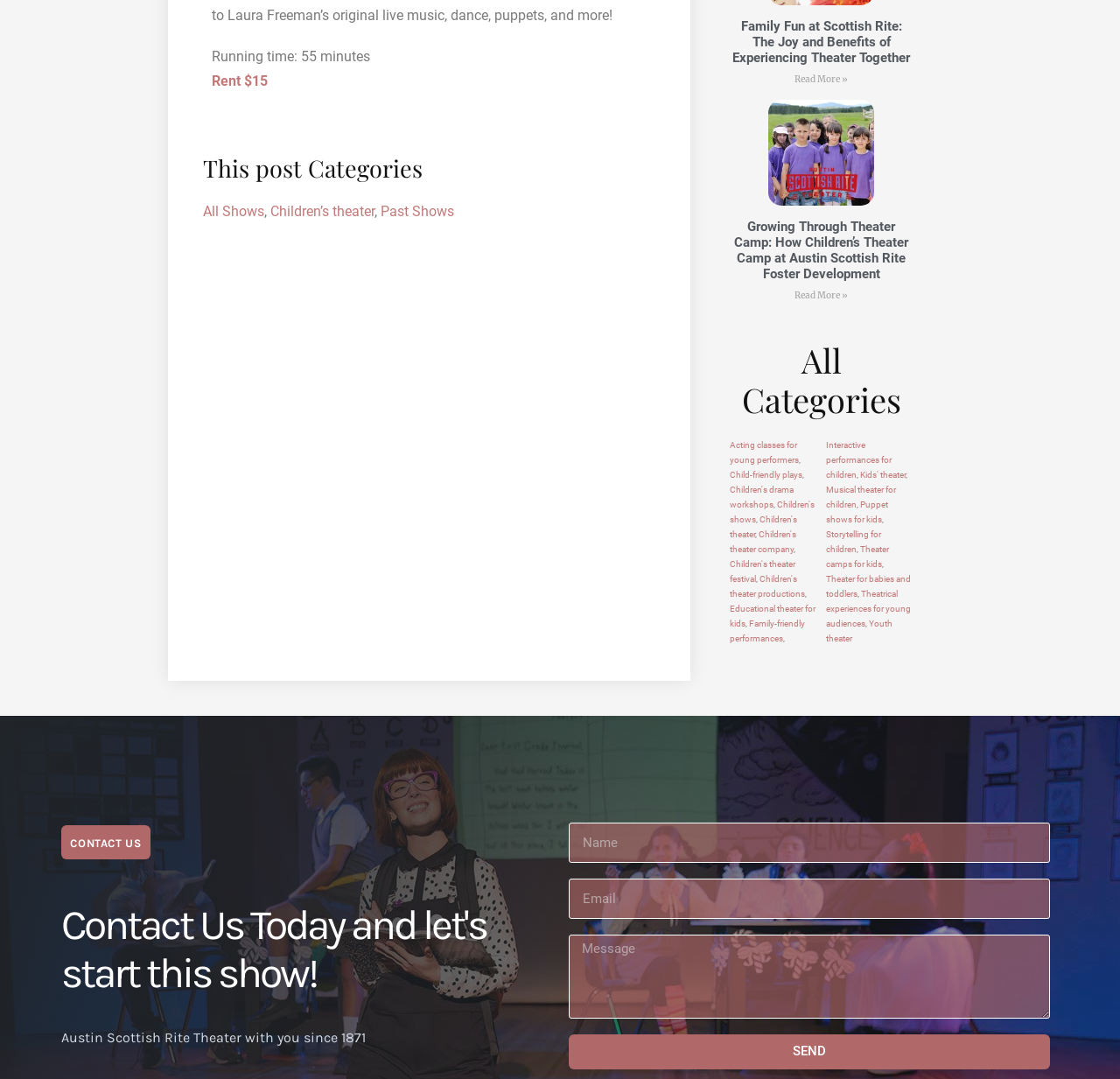Please provide a detailed answer to the question below by examining the image:
How can I contact the theater?

I found the answer by looking at the CONTACT US element and the form elements below it, which include textboxes for Name, Email, and Message, and a SEND button, indicating that users can fill out the form to contact the theater.